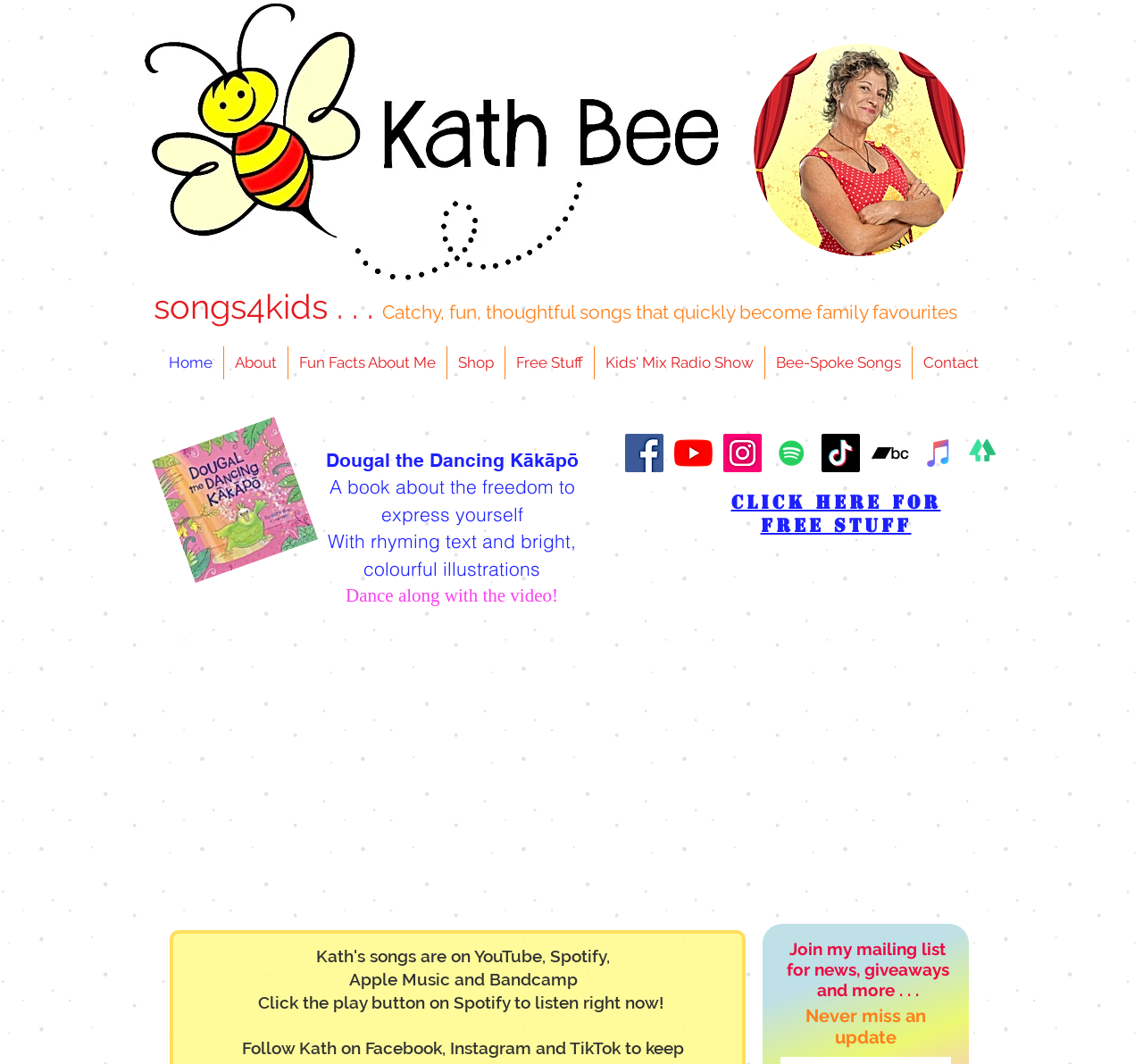Please identify the bounding box coordinates of the area that needs to be clicked to follow this instruction: "Get free stuff".

[0.624, 0.461, 0.838, 0.505]